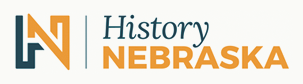Describe all the aspects of the image extensively.

The image features the logo of "History Nebraska," which prominently displays the initials "HN" in a stylized design. The letters "H" and "N" are creatively intertwined, with the "H" in a teal color and the "N" in orange, symbolizing a blend of historical significance and contemporary relevance. Below the initials, the word "History" is presented in a sophisticated font, followed by "NEBRASKA" in bold orange letters, creating a striking contrast and emphasizing the organization's focus on preserving and promoting Nebraska's rich historical heritage. This visually appealing logo represents the commitment of History Nebraska to educate and engage the public in the state's history.